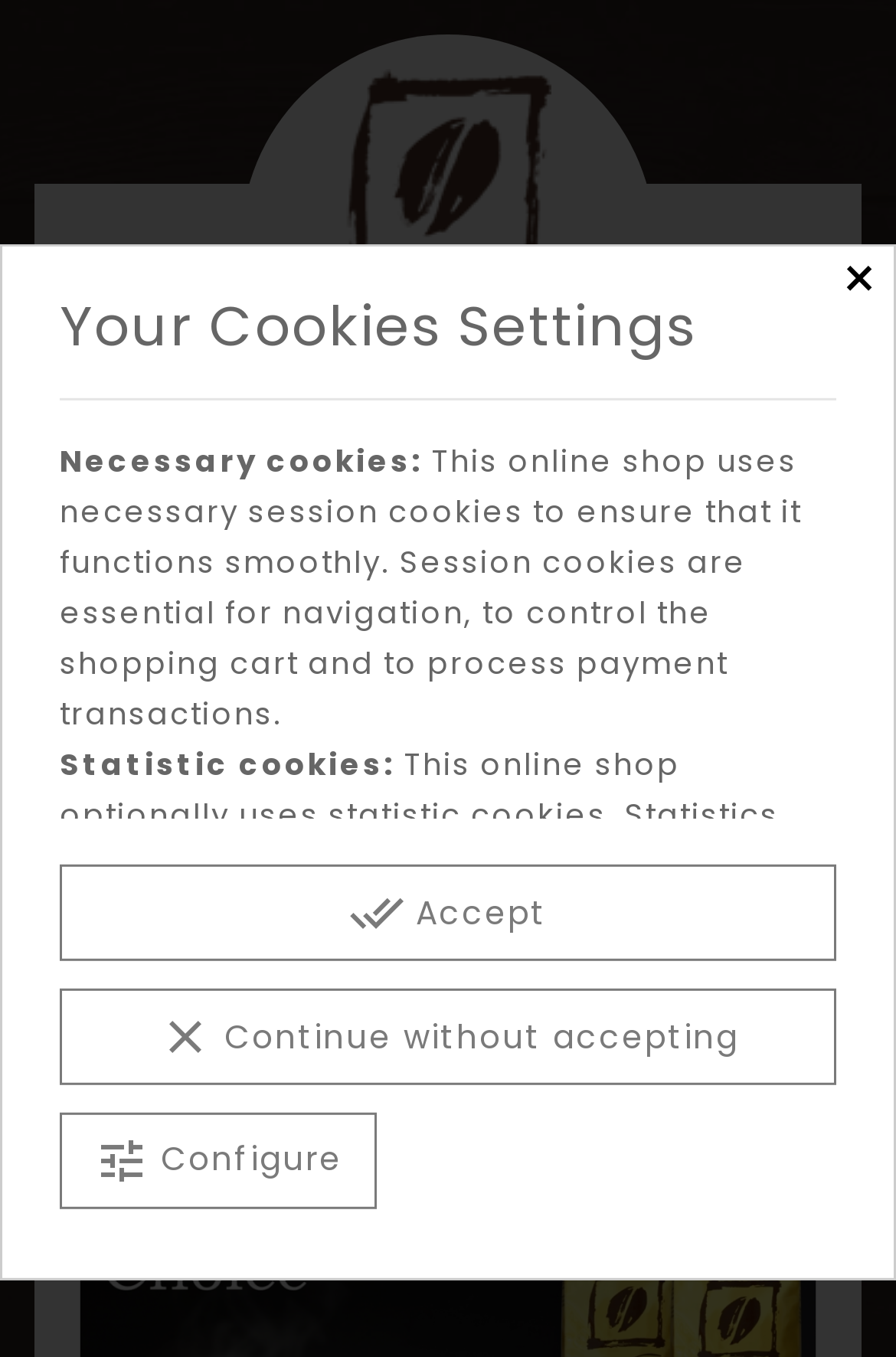Provide a thorough summary of the webpage.

The webpage is titled "Vee's News" and has a header section at the top with a link to "Vee's Kaffee & Bohnen GmbH" accompanied by an image of the same name. To the left of the link is a static text element displaying a symbol. Below the header section, there is a complementary section that spans most of the width of the page.

On the top-right corner, there is a button with a "×" symbol. Below it, there is a section with a heading "Your Cookies Settings" followed by a horizontal separator line. This section contains three subheadings: "Necessary cookies:", "Statistic cookies:", and "Preference Cookies:". Each subheading is accompanied by a descriptive paragraph of text.

To the right of the "Necessary cookies:" subheading, there is a link to "Home". Below the "Preference Cookies:" subheading, there are three buttons: "done_all Accept", "clear Continue without accepting", and "tune Configure". At the bottom of the page, there is a link to "Decaffeinated - The Natural Choice" and an image with the title "Vee's News".